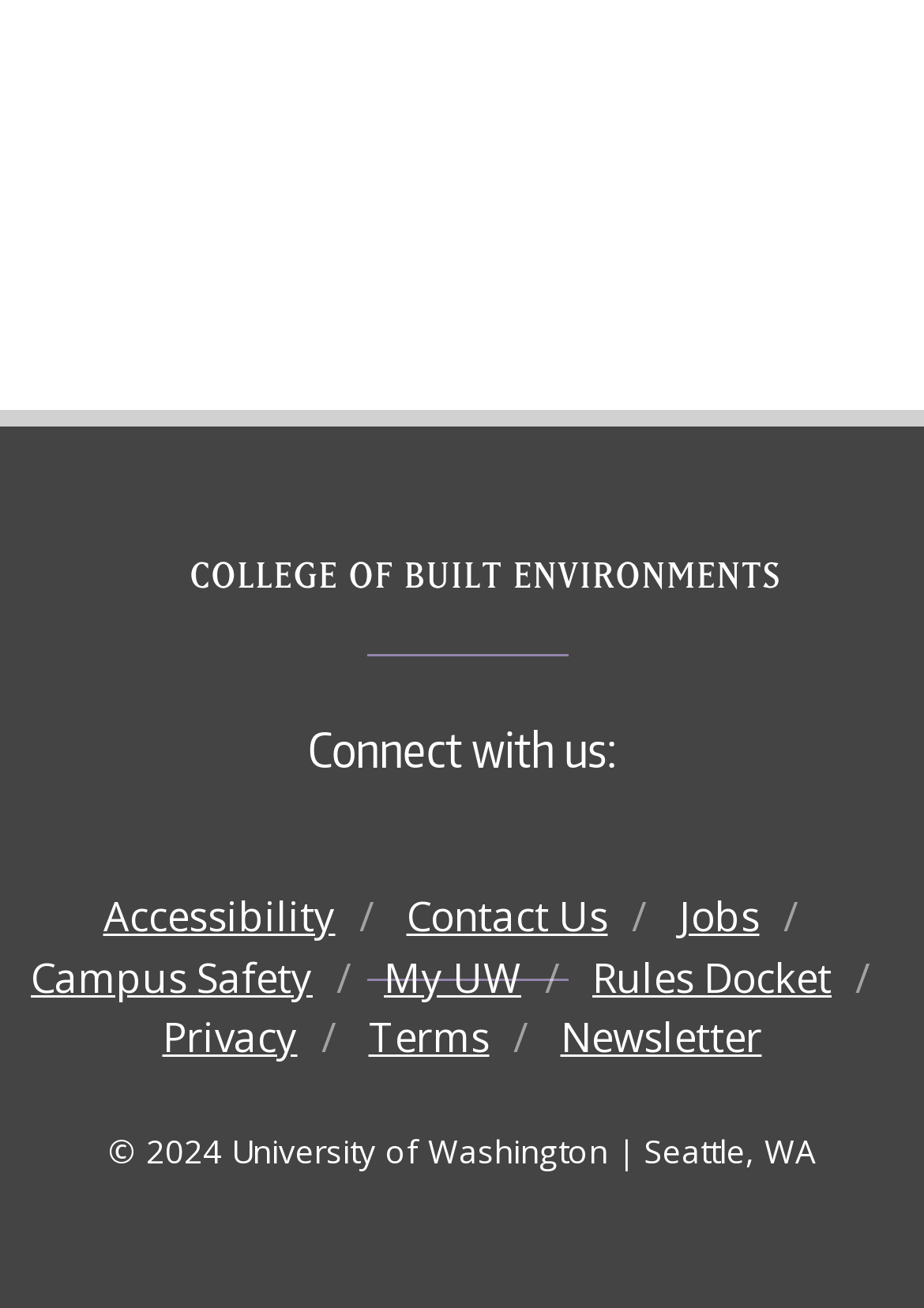Use a single word or phrase to answer the question:
Is the 'My UW' link located on the left side of the footer navigation?

no